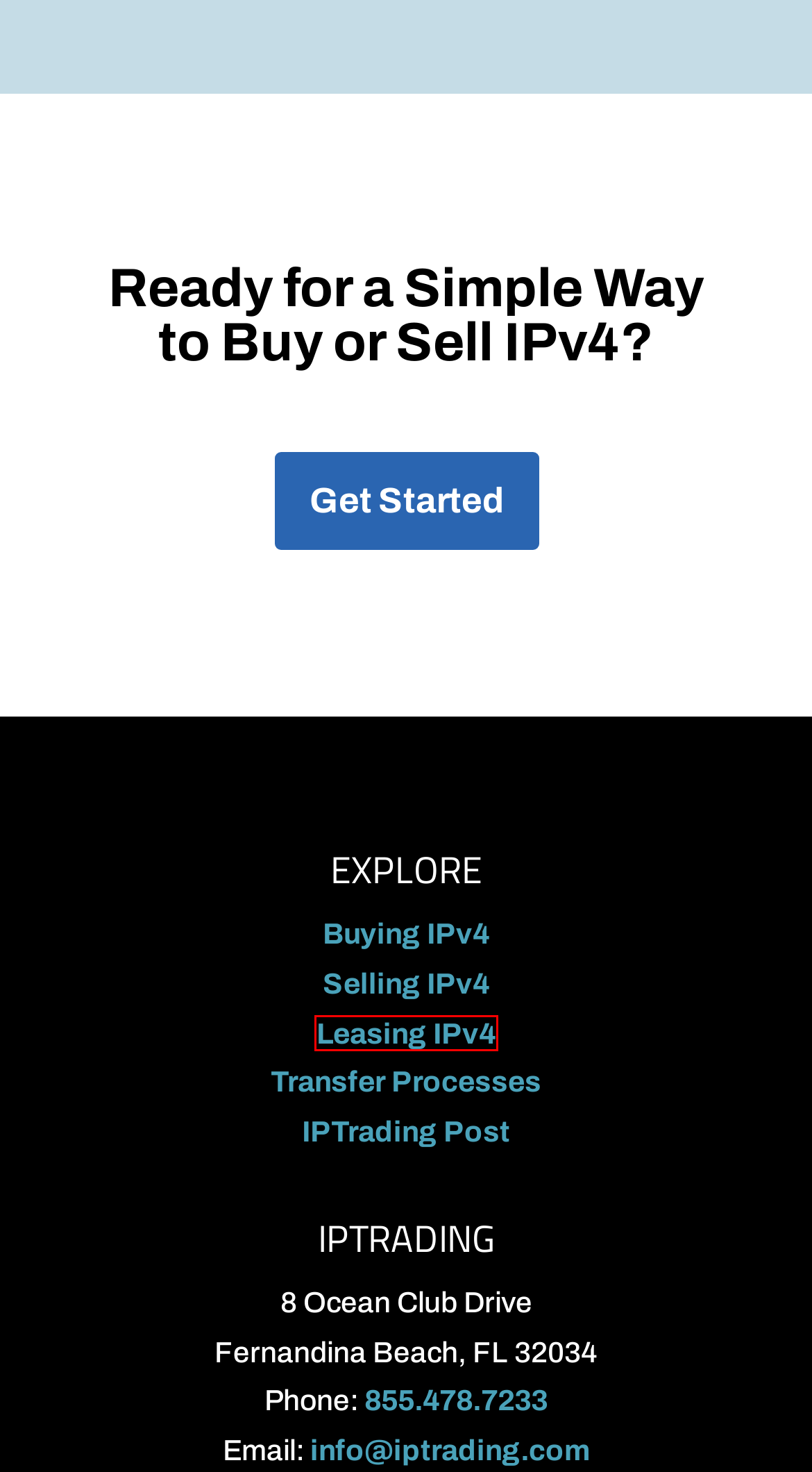You have a screenshot of a webpage with a red rectangle bounding box around an element. Identify the best matching webpage description for the new page that appears after clicking the element in the bounding box. The descriptions are:
A. Buying Blocks of IP Addresses and Purchasing IPv4 | IPTrading
B. Selling IPv4 Addresses and IP Addresses | Selling Blocks of IP Addresses | IP Trading
C. Lease IPv4 Addresses & IP Subnets | IP Trading
D. Buying, Selling, and Leasing IPv4 Addresses | IP Trading | IP Broker
E. Contact - IP Trading
F. Trading Post - IP Trading
G. https://www.arin.net/resources/registry/transfers/stls/
H. RIPE IP Transfer Process | IP Trading

C